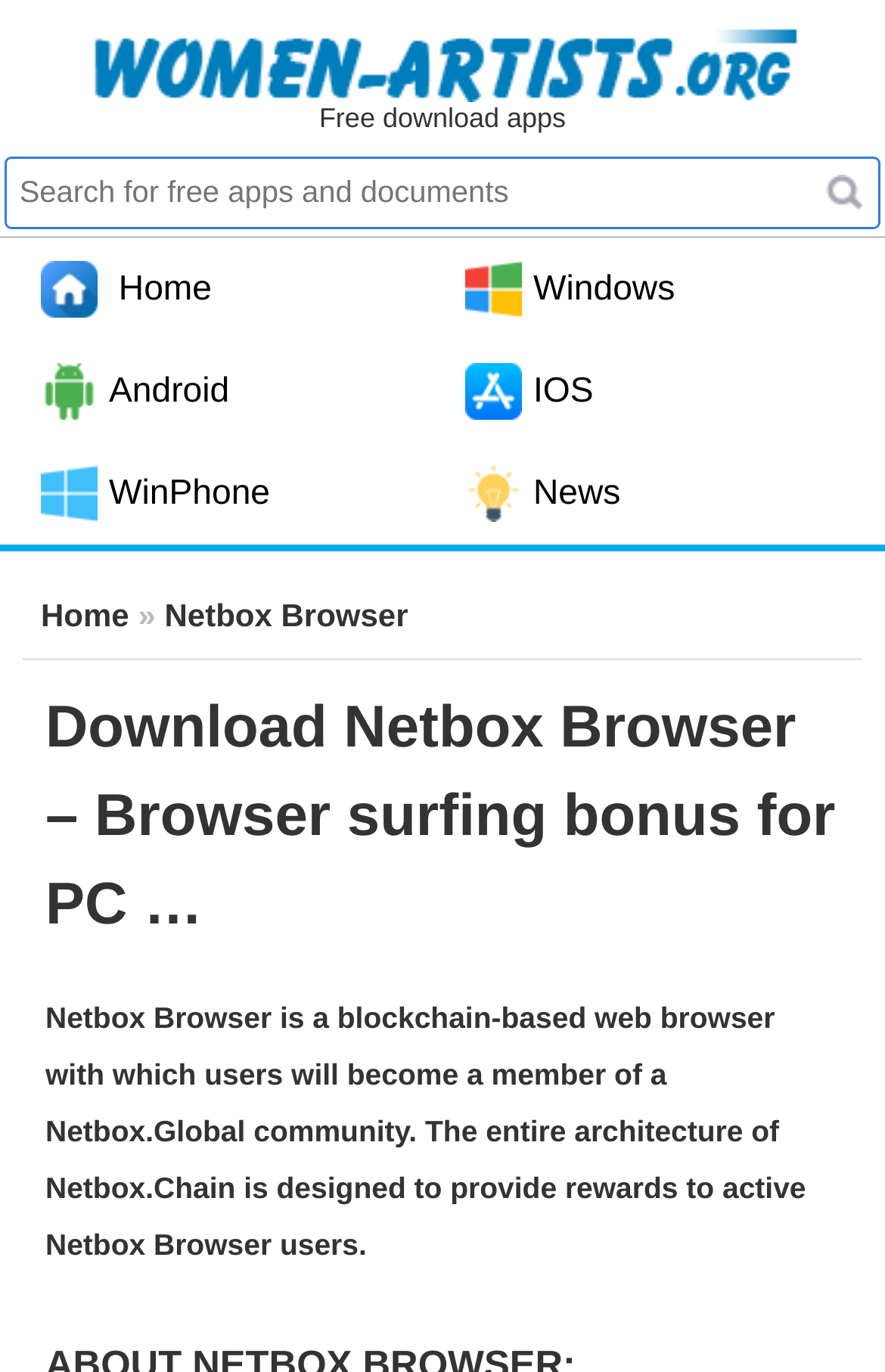Give the bounding box coordinates for this UI element: "Tìm kiếm". The coordinates should be four float numbers between 0 and 1, arranged as [left, top, right, bottom].

[0.914, 0.113, 0.996, 0.166]